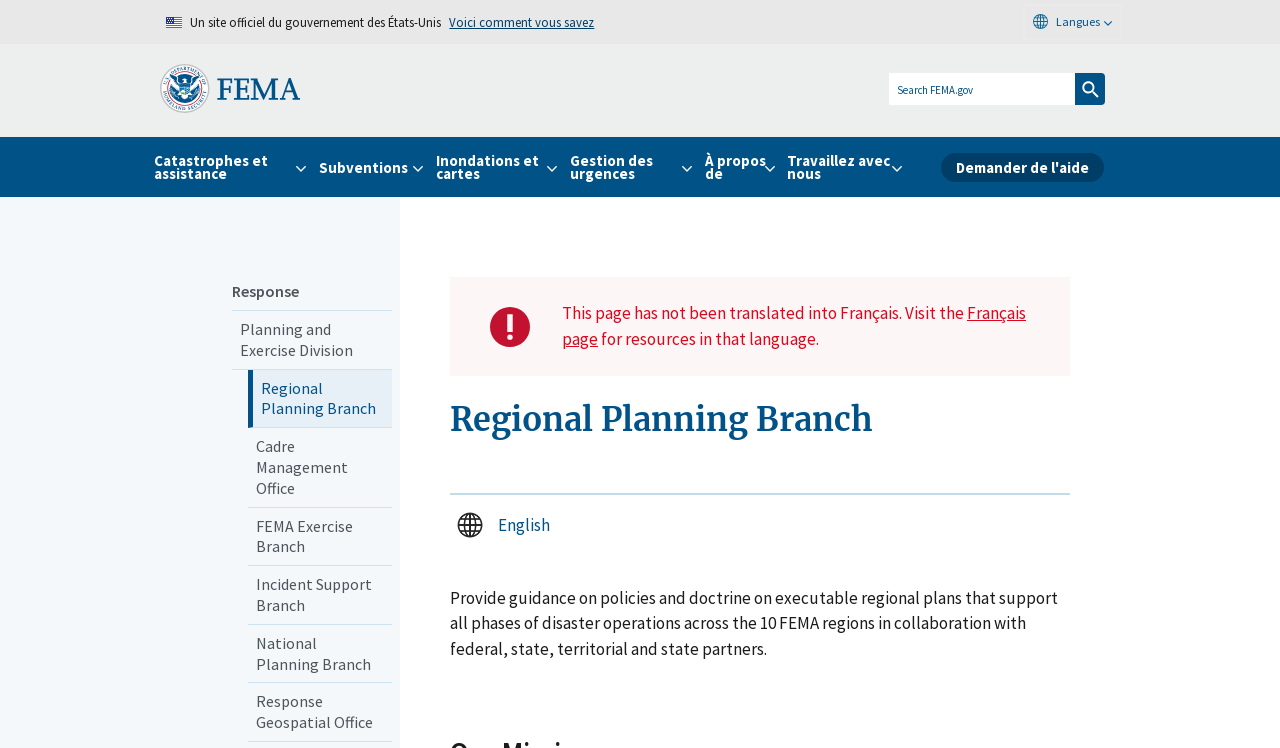Examine the image carefully and respond to the question with a detailed answer: 
What is the purpose of the 'Regional Planning Branch'?

I found the purpose of the 'Regional Planning Branch' by reading the static text that describes the branch, which states 'Provide guidance on policies and doctrine on executable regional plans that support all phases of disaster operations across the 10 FEMA regions in collaboration with federal, state, territorial and state partners.'